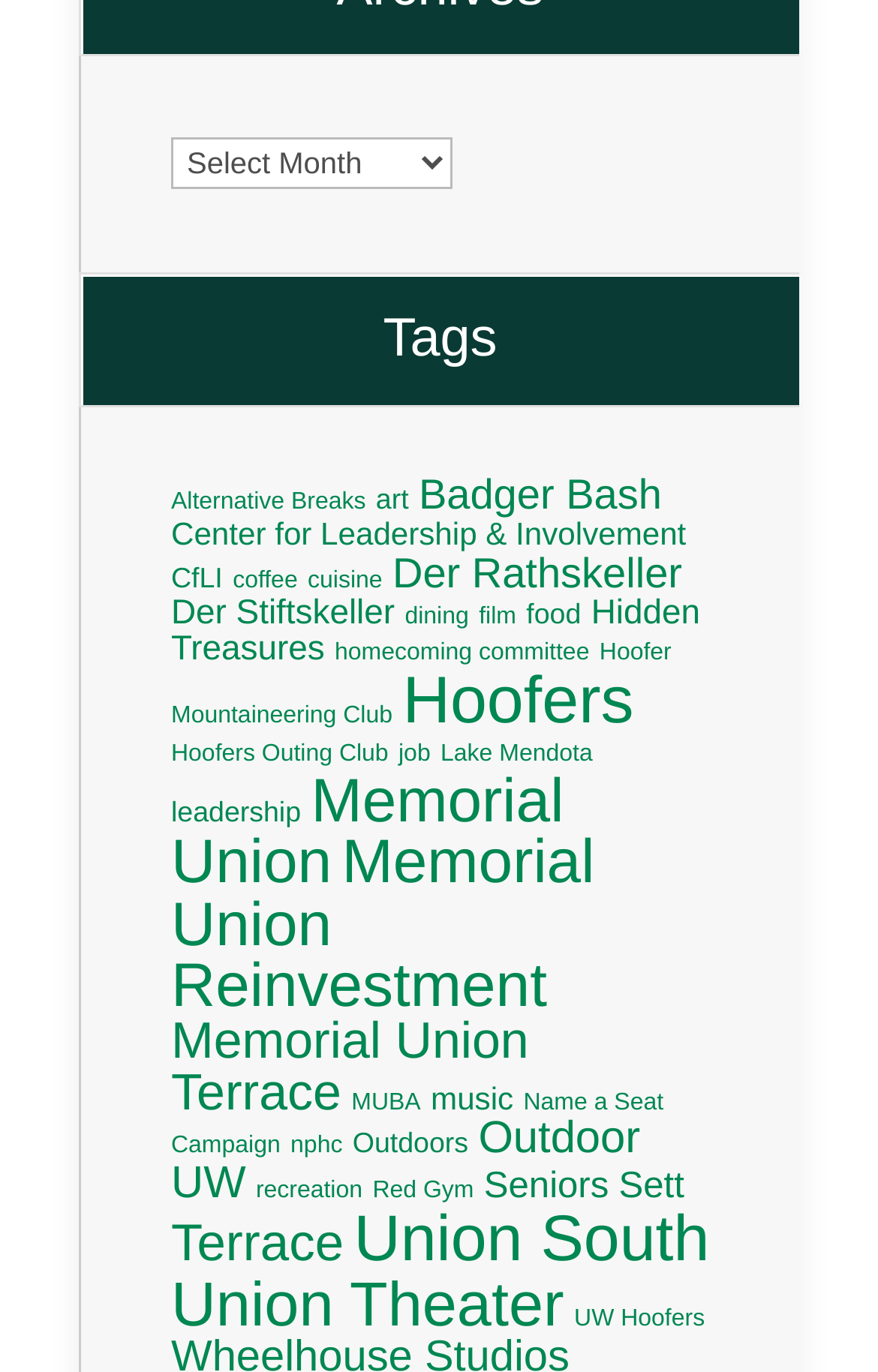What is the most popular tag?
Using the information from the image, provide a comprehensive answer to the question.

I looked at the number of items associated with each tag and found that 'Hoofers' has the most items, 48, making it the most popular tag.